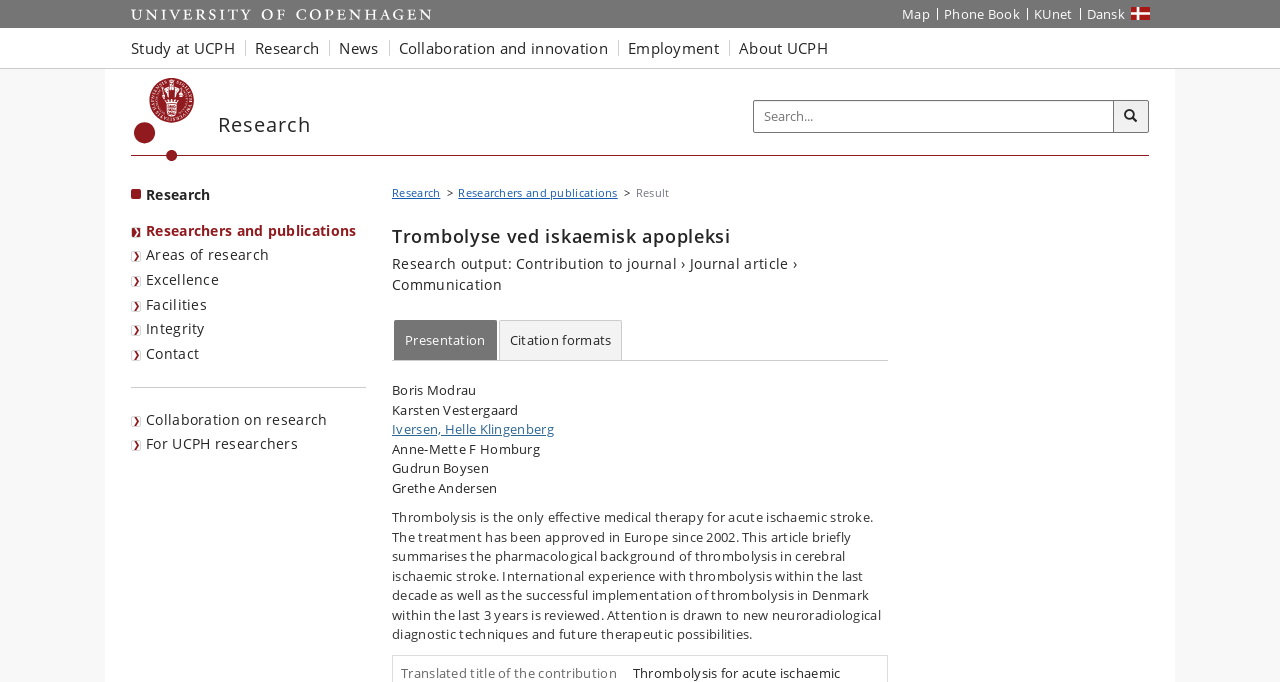Please specify the bounding box coordinates of the clickable region to carry out the following instruction: "View Researchers and publications". The coordinates should be four float numbers between 0 and 1, in the format [left, top, right, bottom].

[0.102, 0.321, 0.282, 0.357]